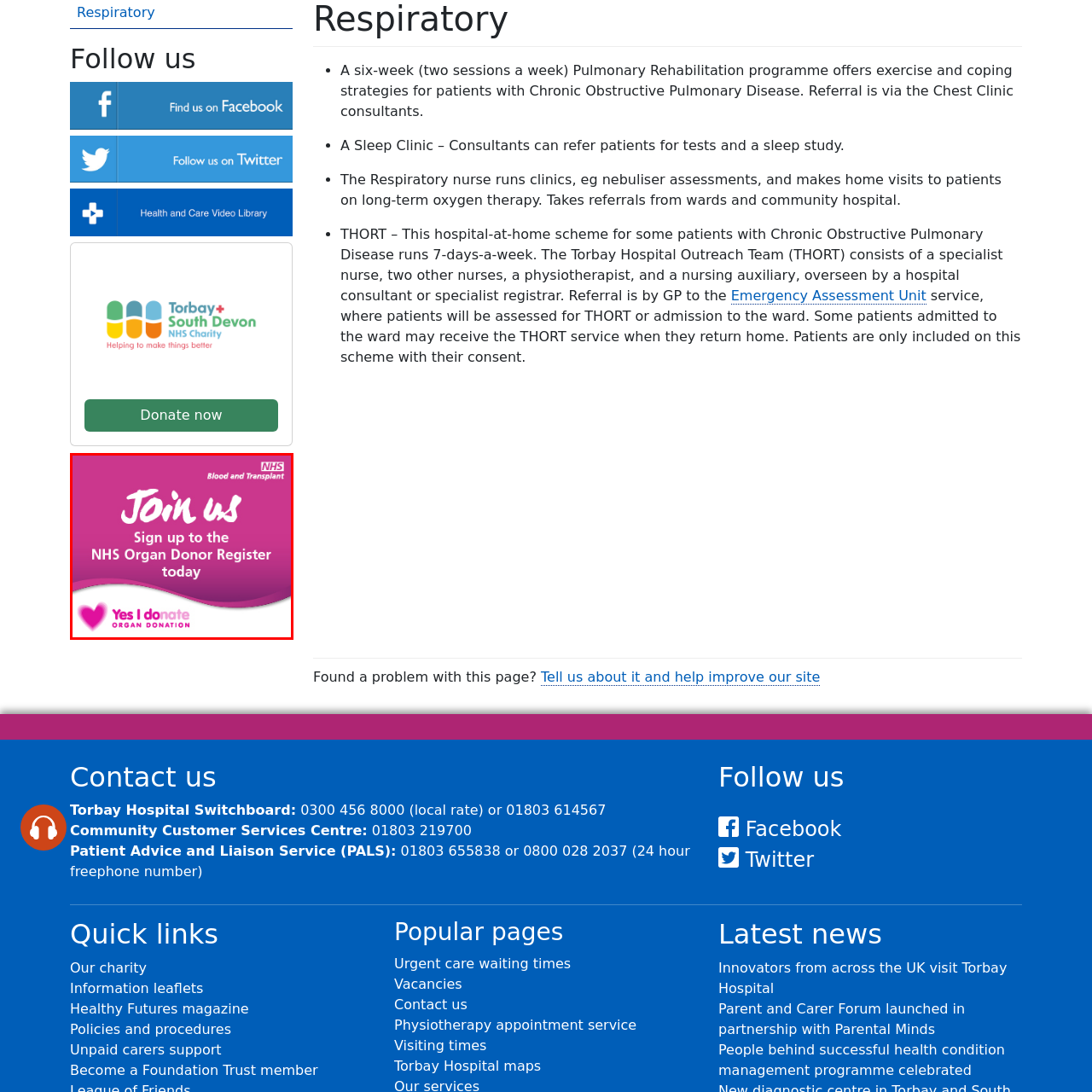Elaborate on the contents of the image highlighted by the red boundary in detail.

The image features a vibrant pink banner promoting organ donation. It encourages viewers to "Join us" and sign up for the NHS Organ Donor Register today. The phrase "Yes I donate" is prominently displayed within a heart symbol, highlighting the importance of organ donation. The banner includes the NHS Blood and Transplant logo, reinforcing its official and trustworthy message. This visual aims to inspire individuals to consider the impact of their decision to donate organs, emphasizing community involvement and support for those in need of transplants.